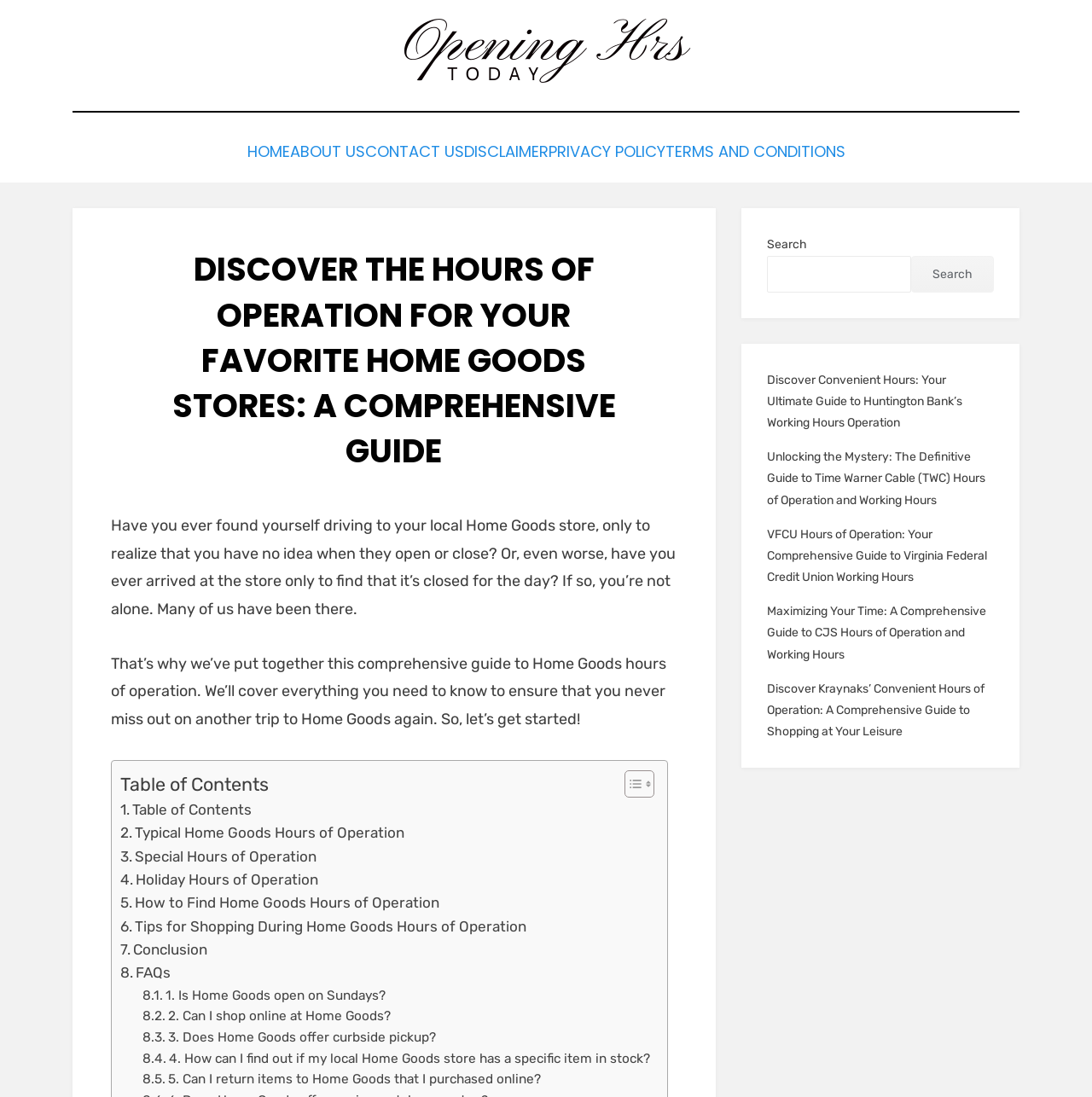Locate the bounding box coordinates of the element to click to perform the following action: 'Click on the 'DISCLAIMER' link'. The coordinates should be given as four float values between 0 and 1, in the form of [left, top, right, bottom].

[0.426, 0.126, 0.526, 0.147]